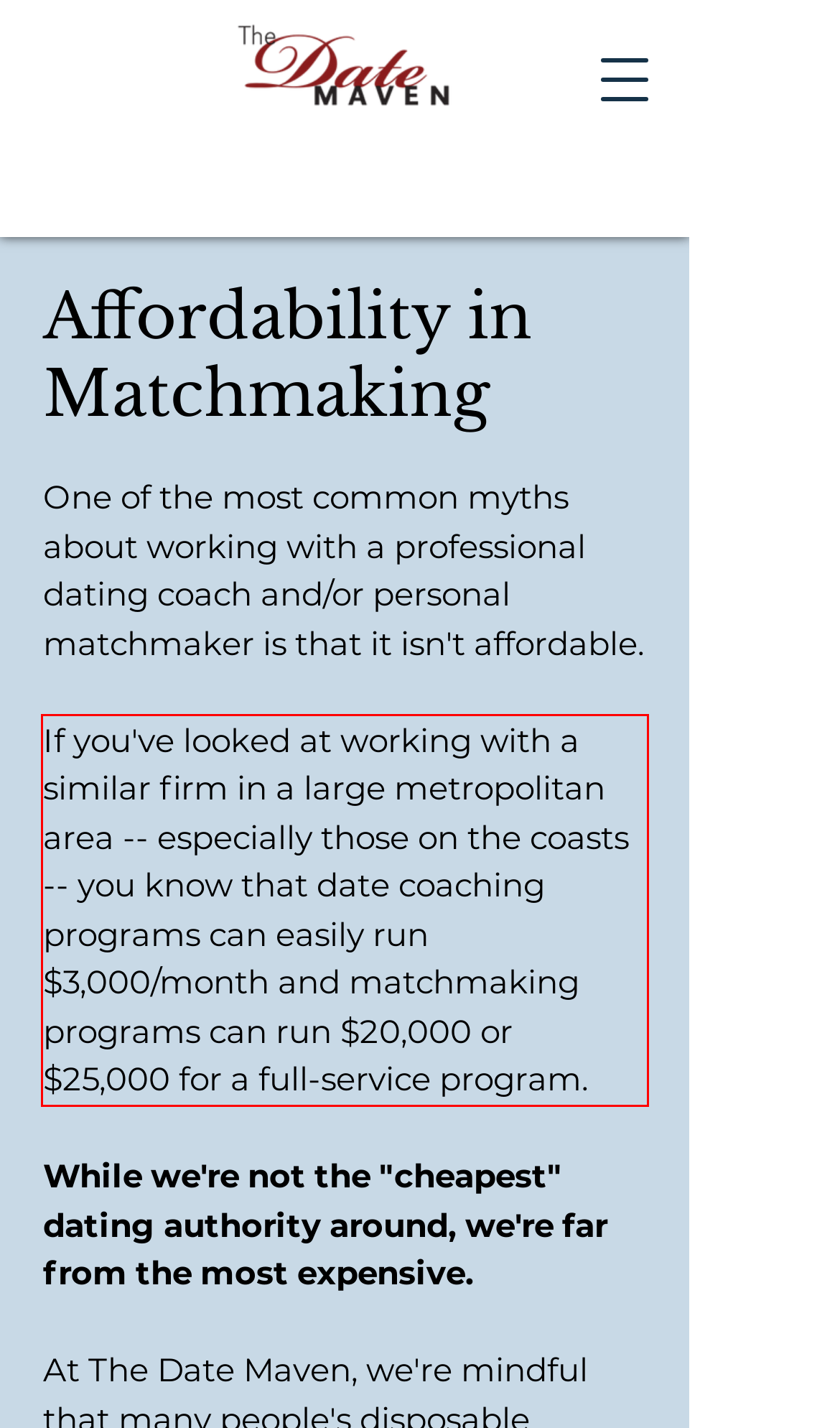Identify the text inside the red bounding box in the provided webpage screenshot and transcribe it.

If you've looked at working with a similar firm in a large metropolitan area -- especially those on the coasts -- you know that date coaching programs can easily run $3,000/month and matchmaking programs can run $20,000 or $25,000 for a full-service program.